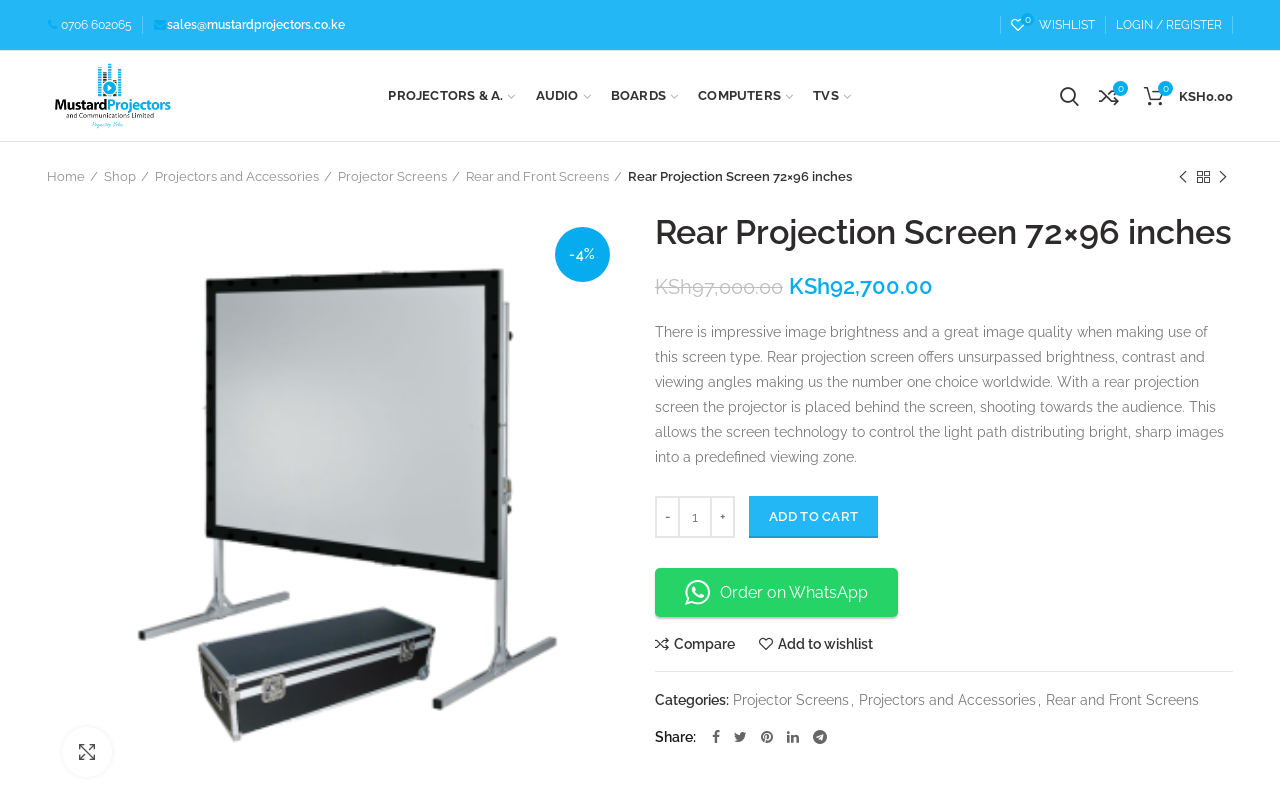Point out the bounding box coordinates of the section to click in order to follow this instruction: "Click on My Wishlist".

[0.782, 0.0, 0.863, 0.063]